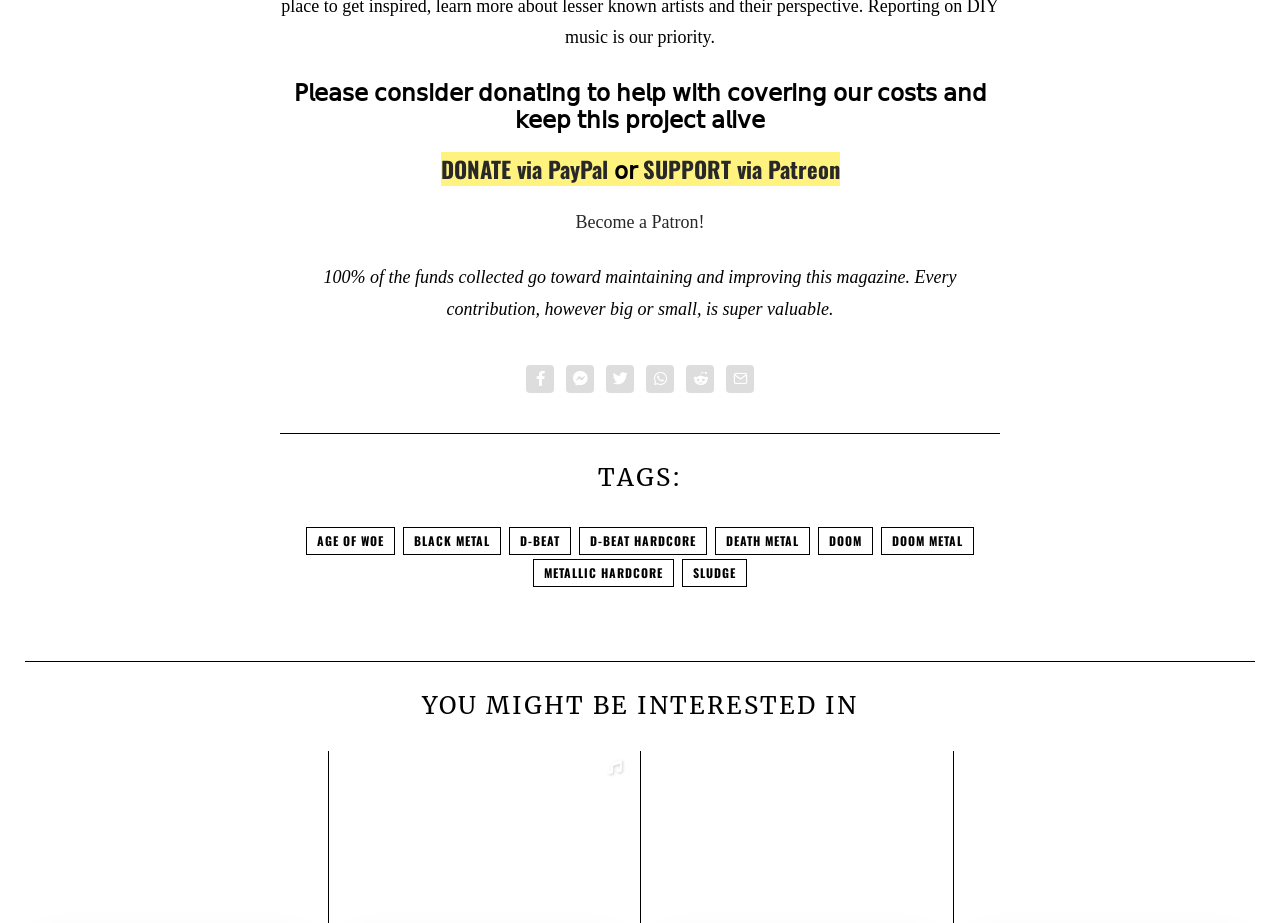What is the tone of the webpage towards contributions?
Answer the question with a detailed and thorough explanation.

The webpage states that 'Every contribution, however big or small, is super valuable', which suggests that the tone of the webpage towards contributions is appreciative and grateful.